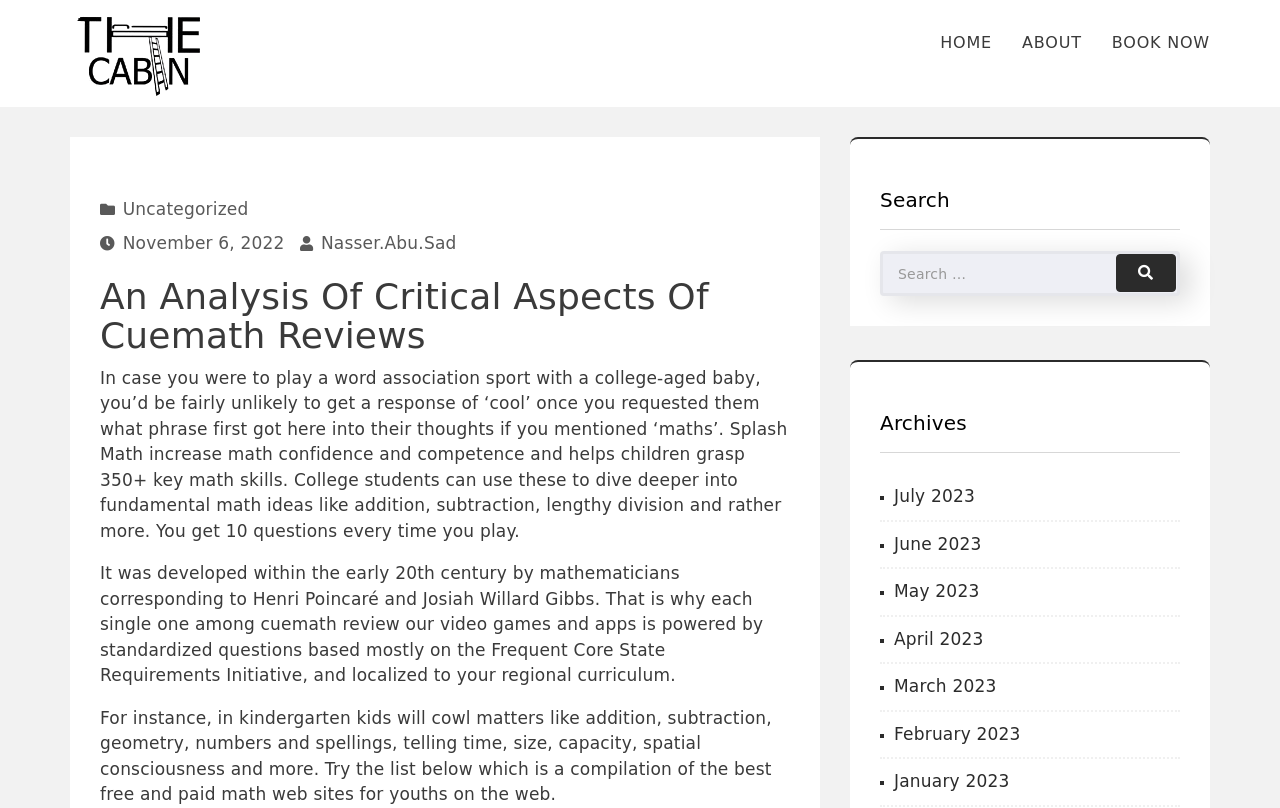Please determine the bounding box coordinates of the area that needs to be clicked to complete this task: 'View 'November 6, 2022' post'. The coordinates must be four float numbers between 0 and 1, formatted as [left, top, right, bottom].

[0.096, 0.288, 0.222, 0.313]